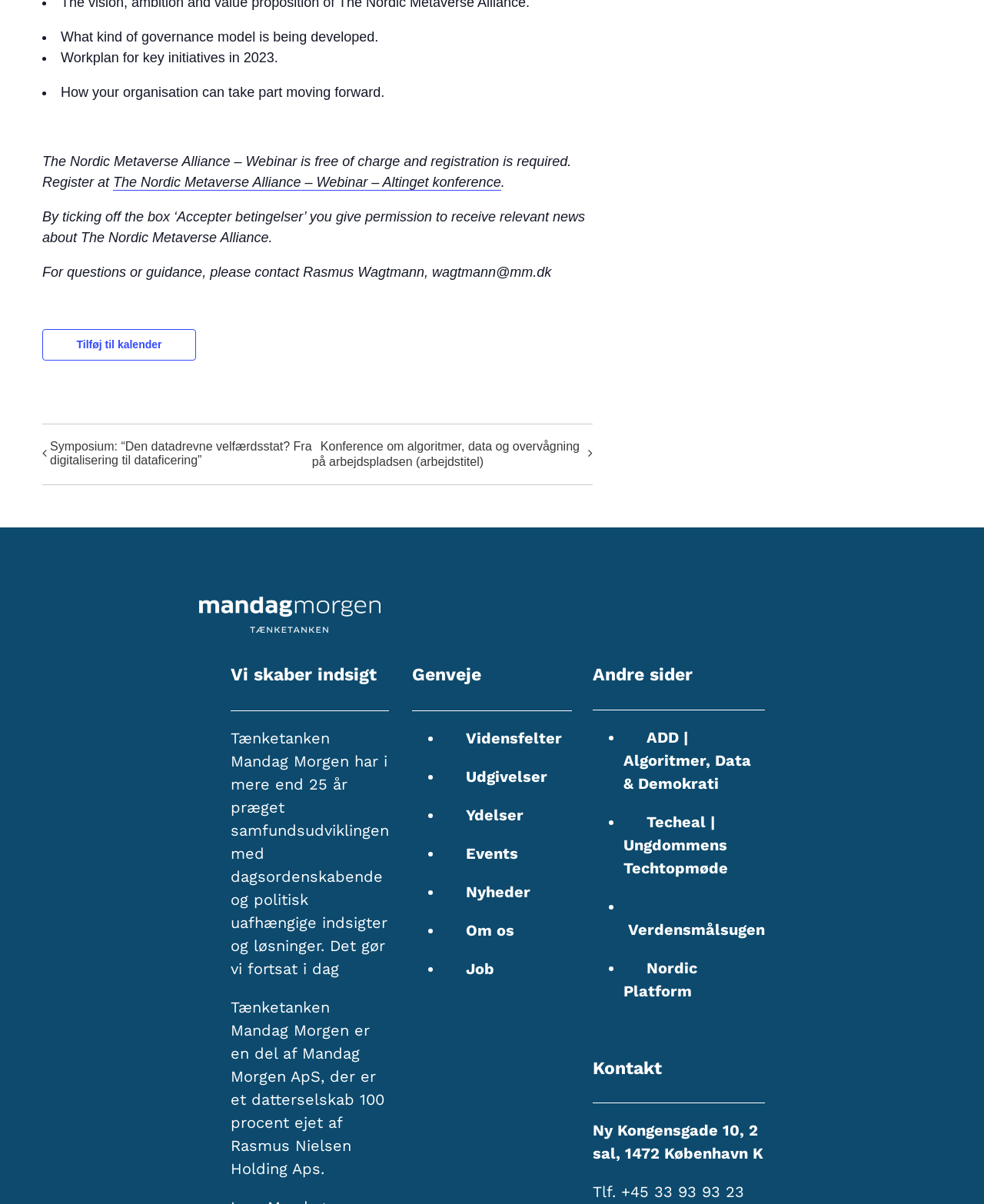How can I register for the Nordic Metaverse Alliance webinar?
Based on the screenshot, respond with a single word or phrase.

Register at The Nordic Metaverse Alliance – Webinar